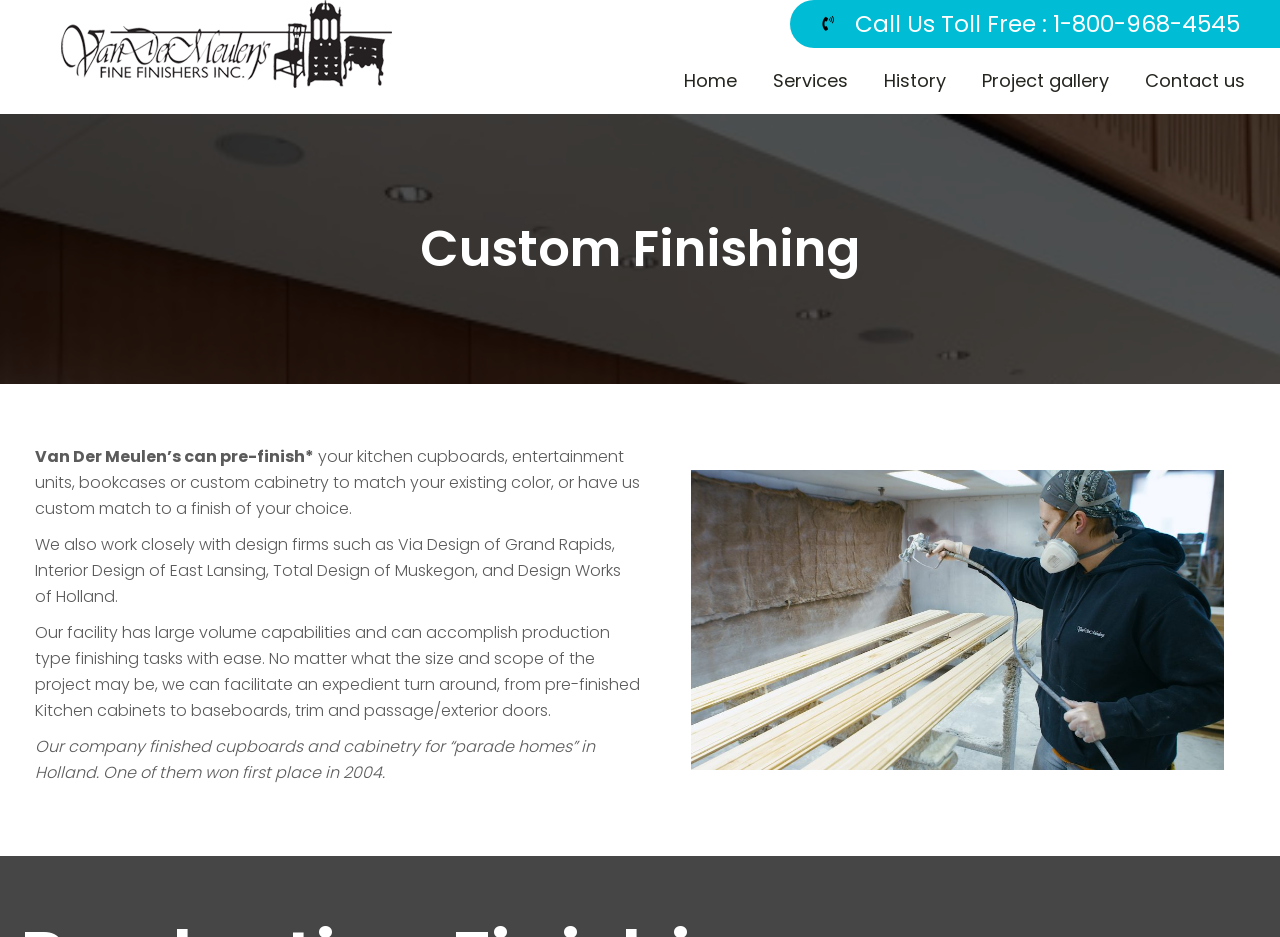Given the element description "Services", identify the bounding box of the corresponding UI element.

[0.588, 0.073, 0.674, 0.111]